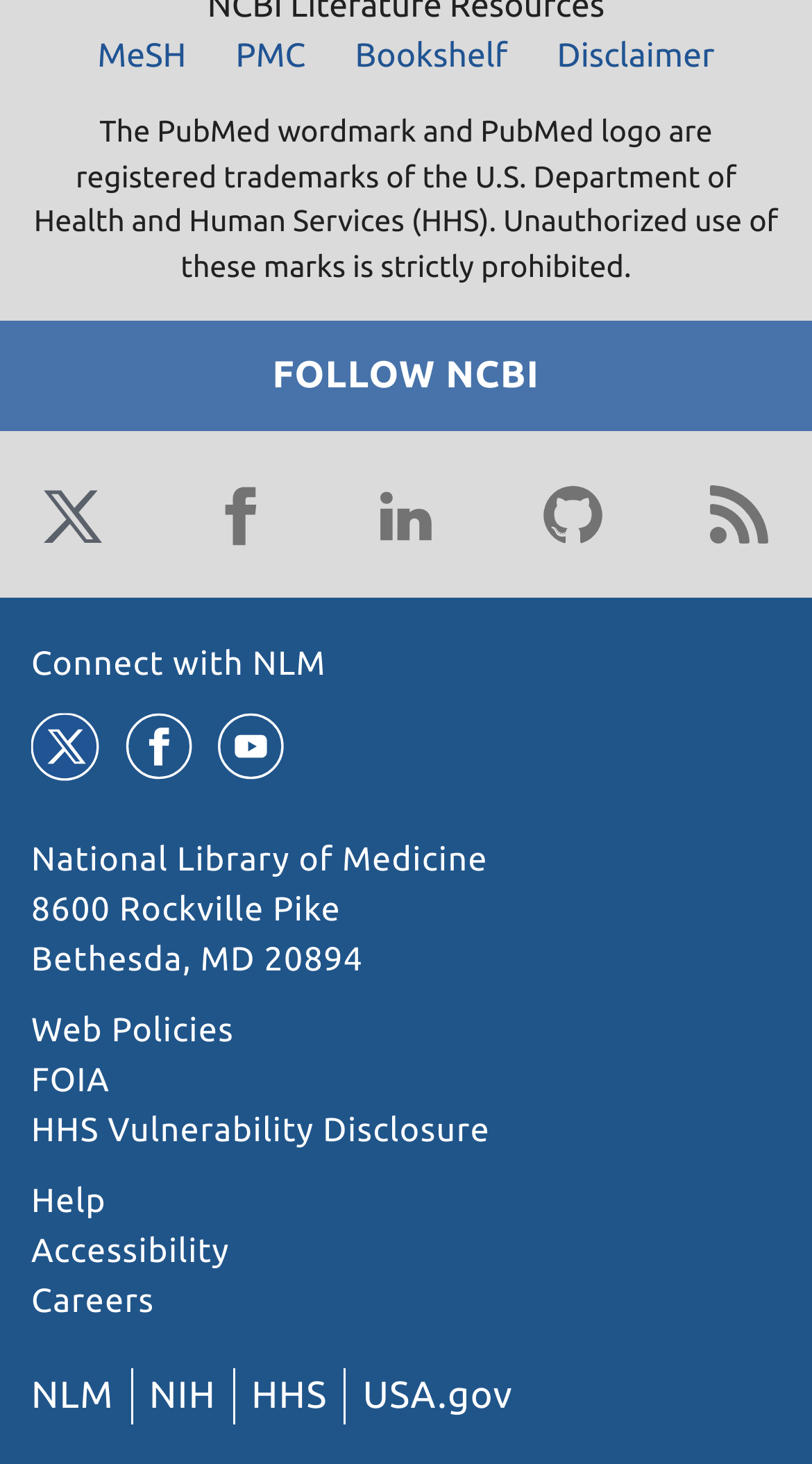Kindly determine the bounding box coordinates for the clickable area to achieve the given instruction: "Connect with NLM".

[0.038, 0.441, 0.402, 0.467]